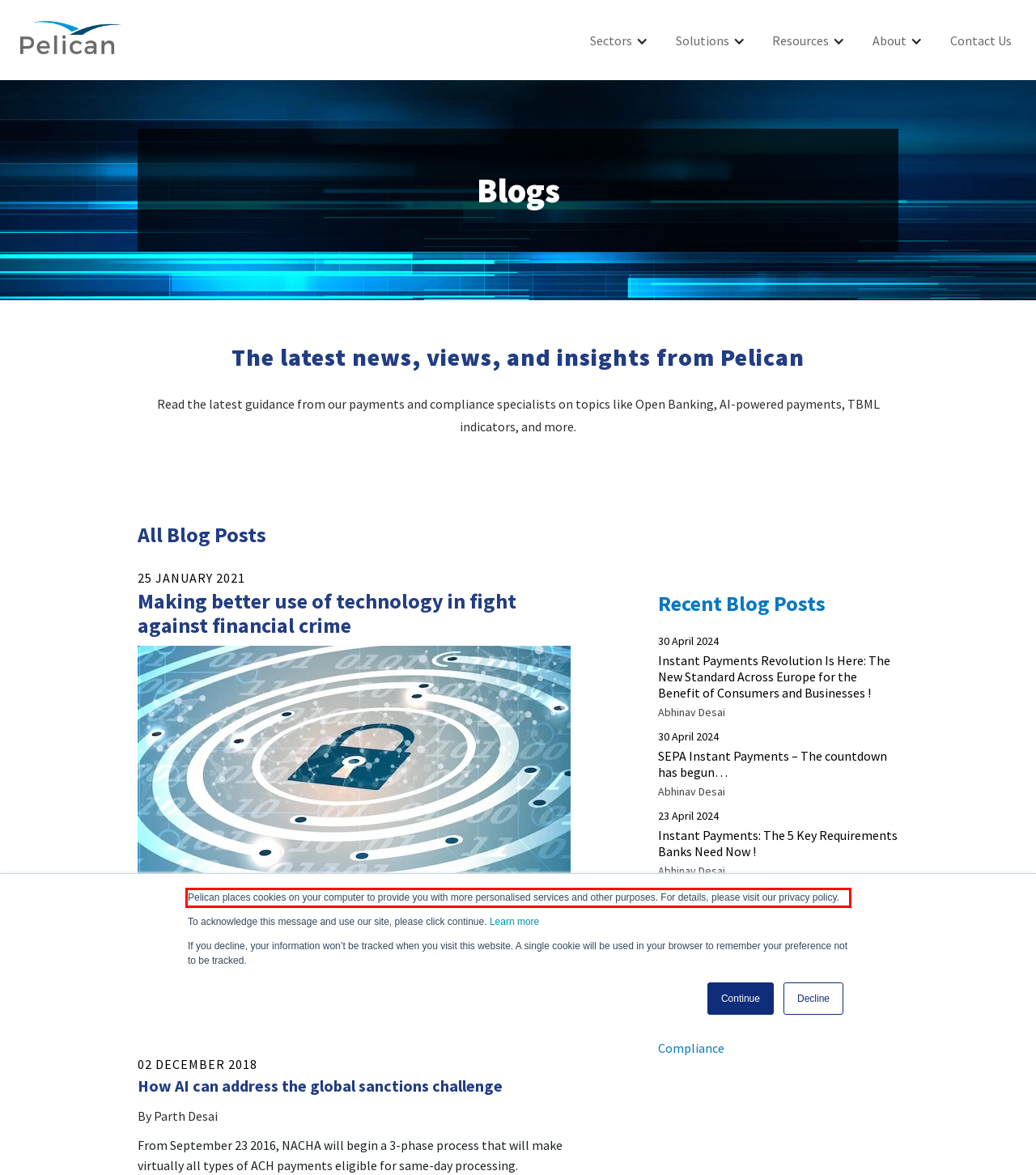Please take the screenshot of the webpage, find the red bounding box, and generate the text content that is within this red bounding box.

Pelican places cookies on your computer to provide you with more personalised services and other purposes. For details, please visit our privacy policy.